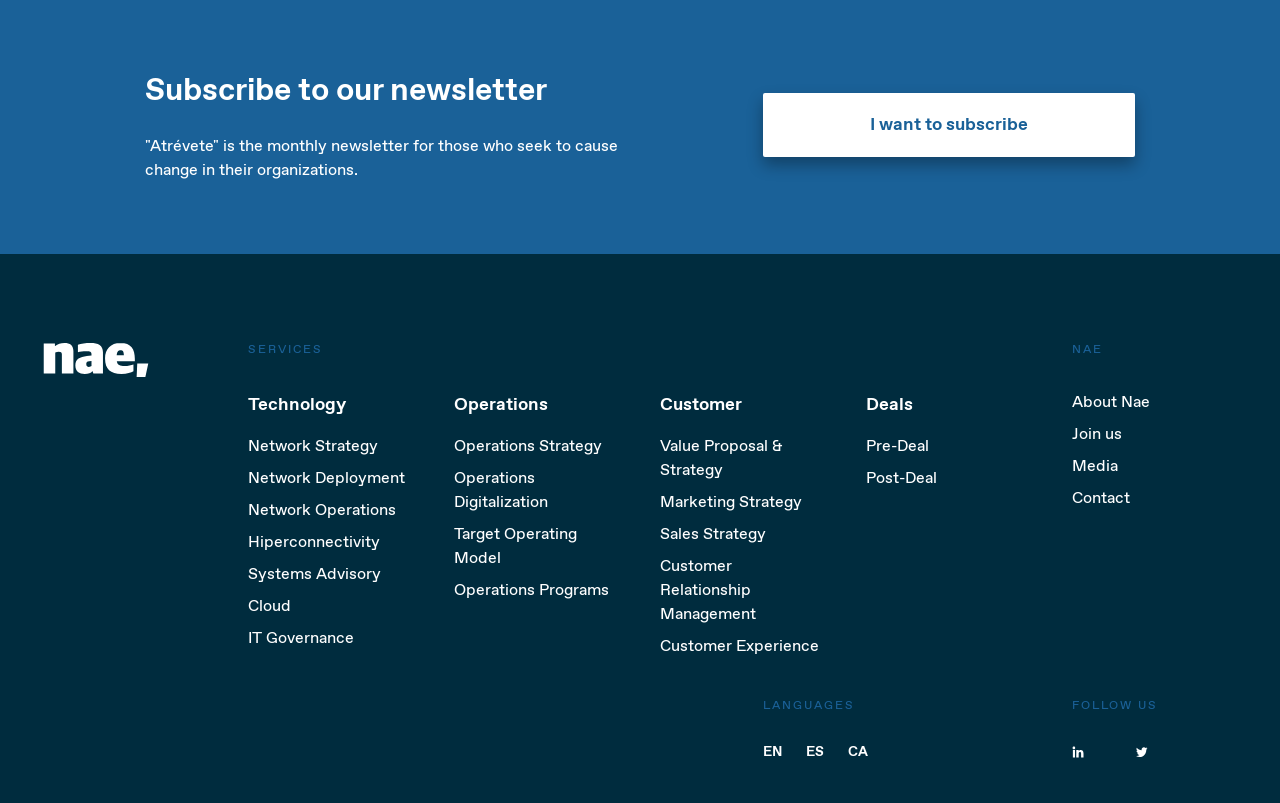Can you specify the bounding box coordinates of the area that needs to be clicked to fulfill the following instruction: "Subscribe to the newsletter"?

[0.596, 0.116, 0.886, 0.195]